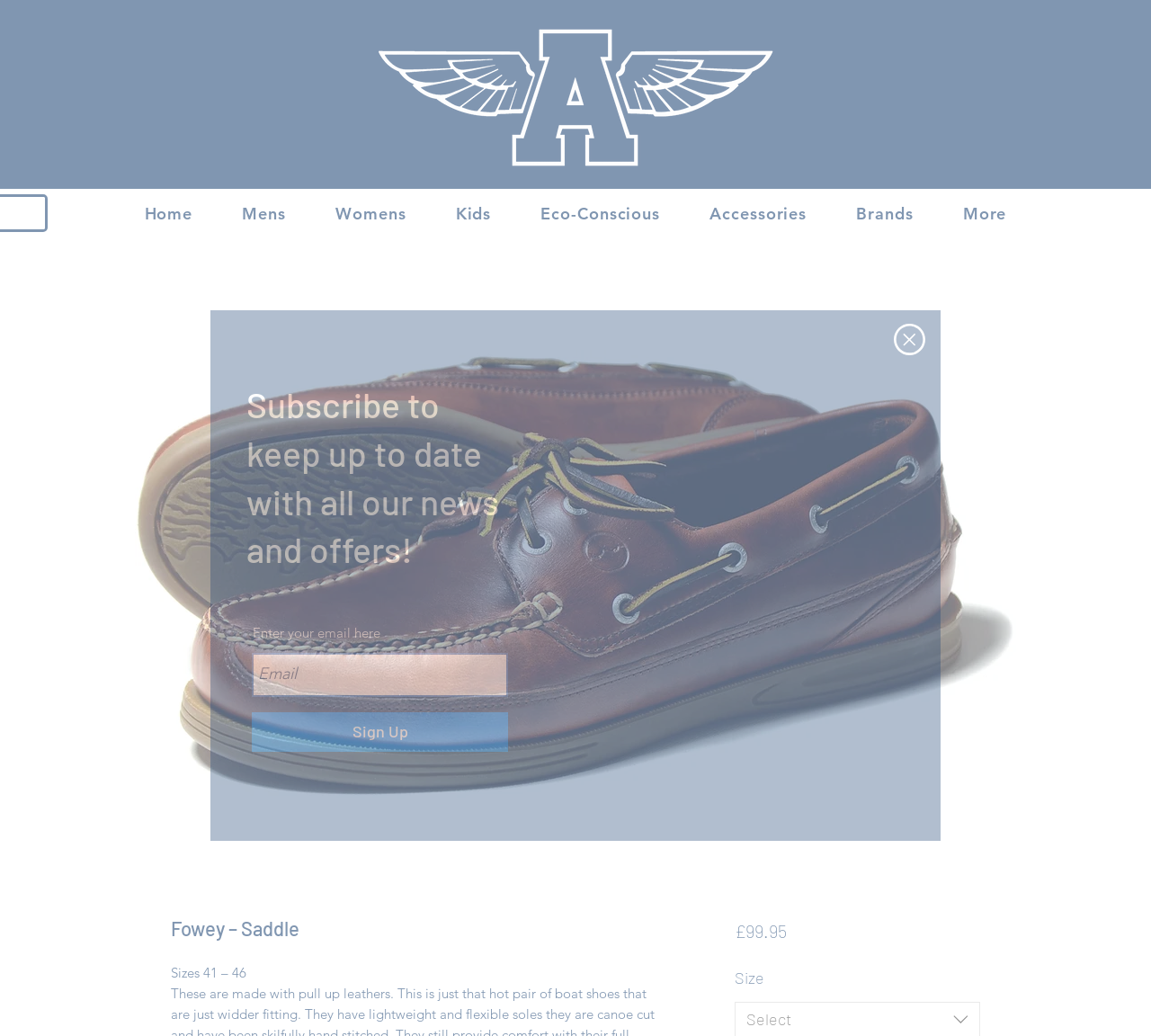What type of product is being displayed?
Please provide a detailed and comprehensive answer to the question.

I inferred that the product being displayed is a type of boat shoes because the meta description mentions 'boat shoes' and the product name 'Fowey – Saddle' seems to be related to sailing or boating.